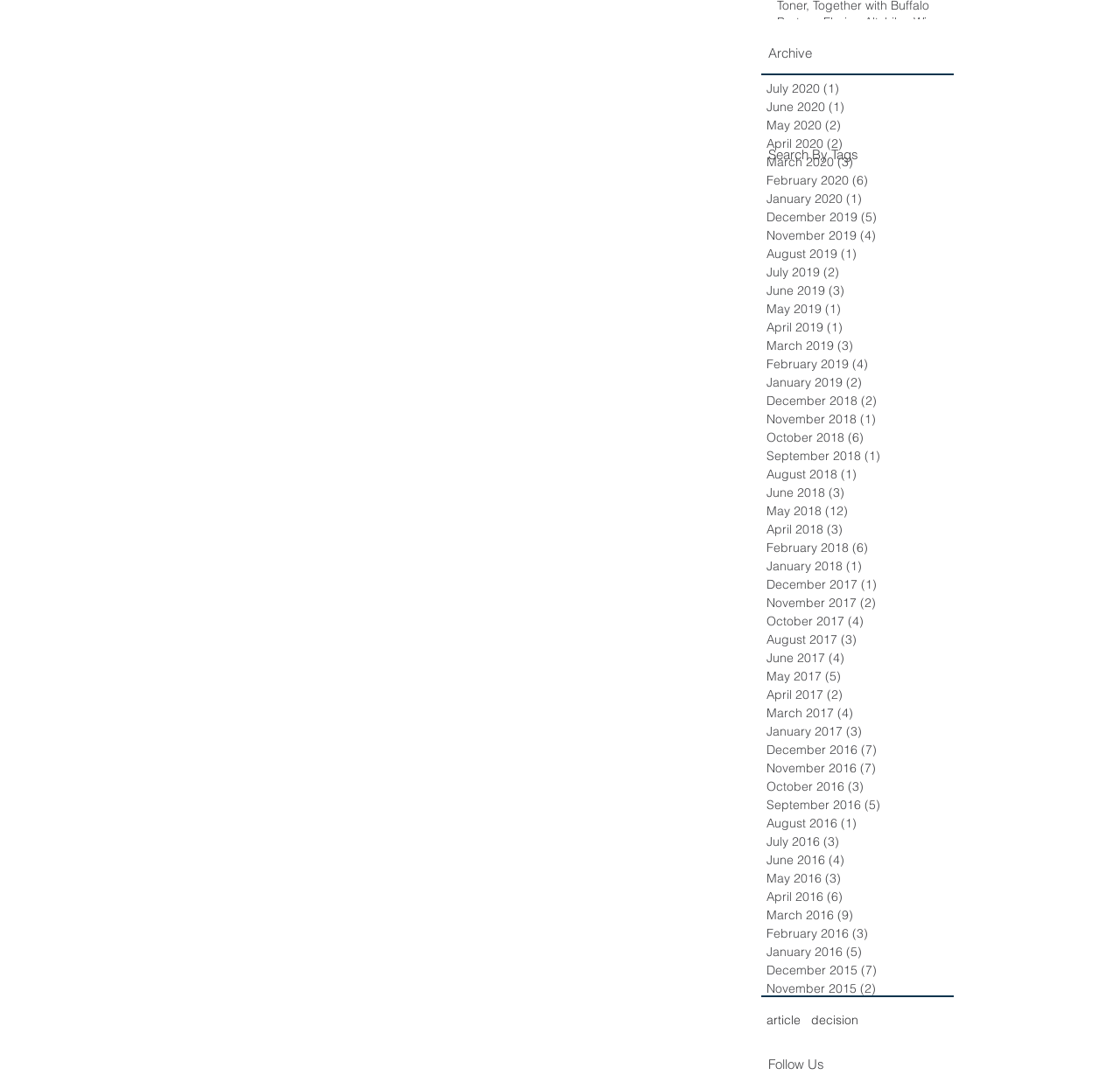From the element description: "decision", extract the bounding box coordinates of the UI element. The coordinates should be expressed as four float numbers between 0 and 1, in the order [left, top, right, bottom].

[0.724, 0.941, 0.766, 0.957]